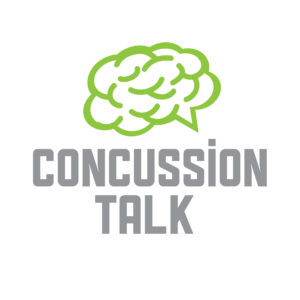Explain in detail what you see in the image.

The image features the logo of "Concussion Talk," prominently displayed in a modern design. The logo showcases a stylized brain illustrated in a vibrant green color, symbolizing awareness and knowledge related to concussions. The text "CONCUSSION TALK" is presented beneath the brain graphic in bold, gray typography, emphasizing the focus of the initiative. This logo signifies a platform dedicated to discussions, information, and education about concussions, aiming to raise awareness and promote understanding of this important health issue. The overall aesthetic is clean and professional, reflecting the serious nature of the topic while also appealing to a broad audience.